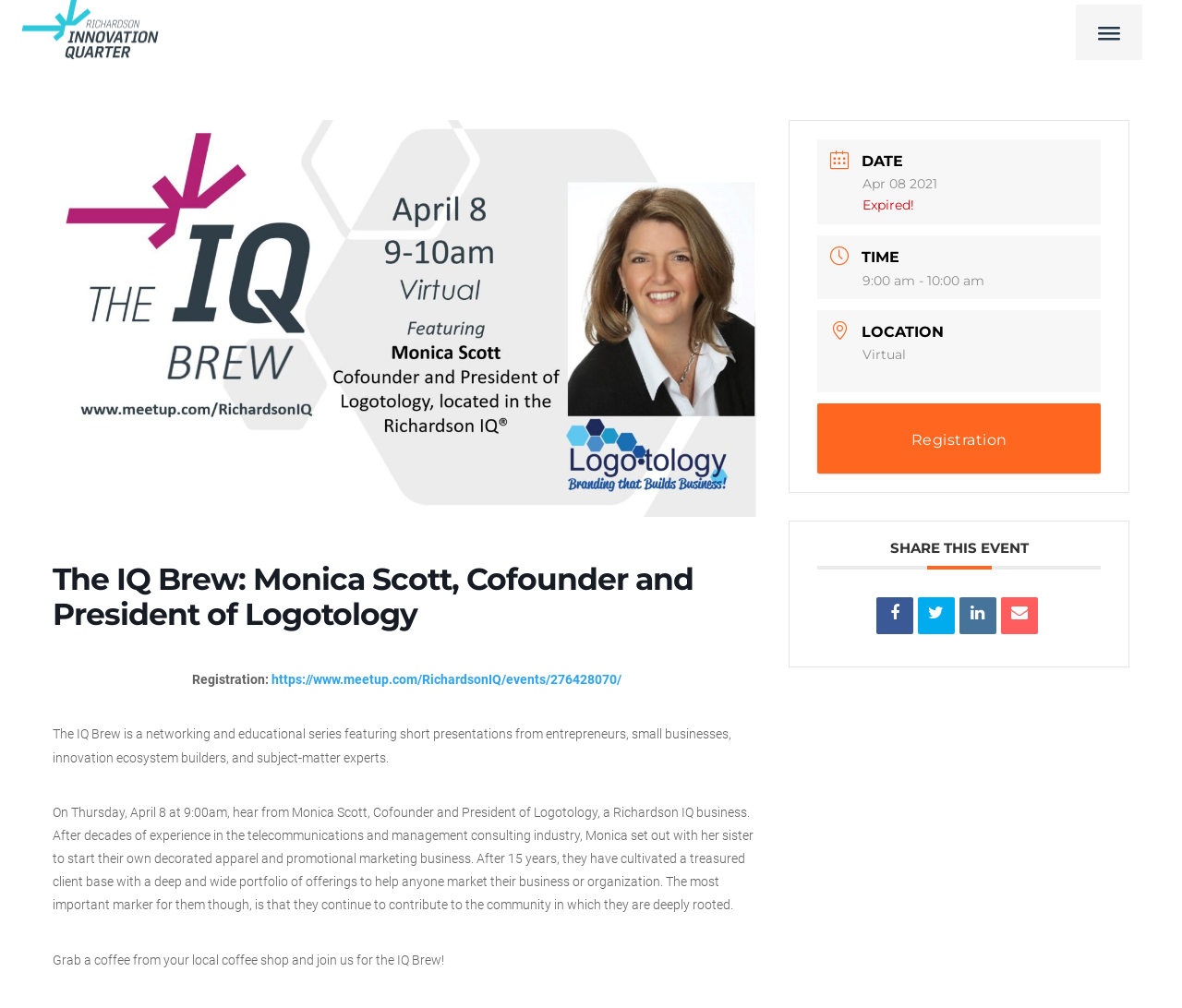Identify the bounding box for the UI element that is described as follows: "title="Linkedin"".

[0.811, 0.592, 0.843, 0.629]